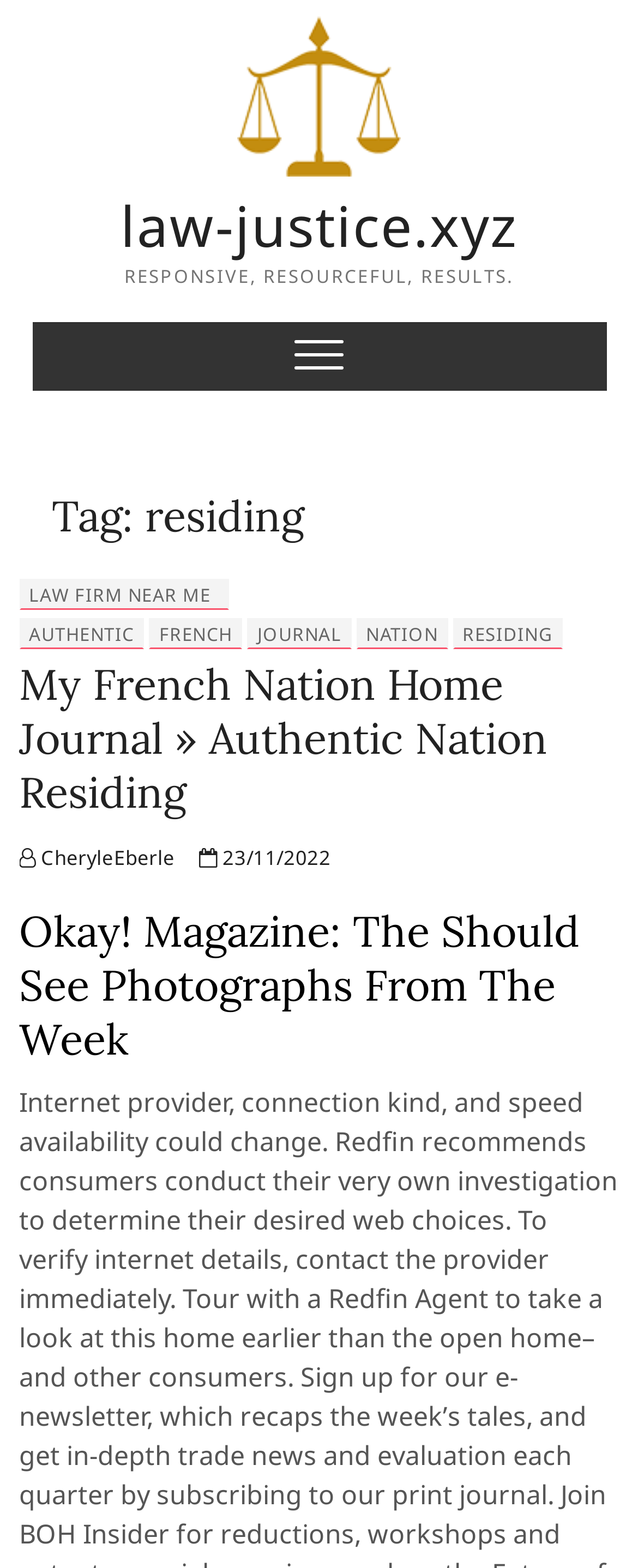Give a one-word or phrase response to the following question: How many links are in the main menu?

1